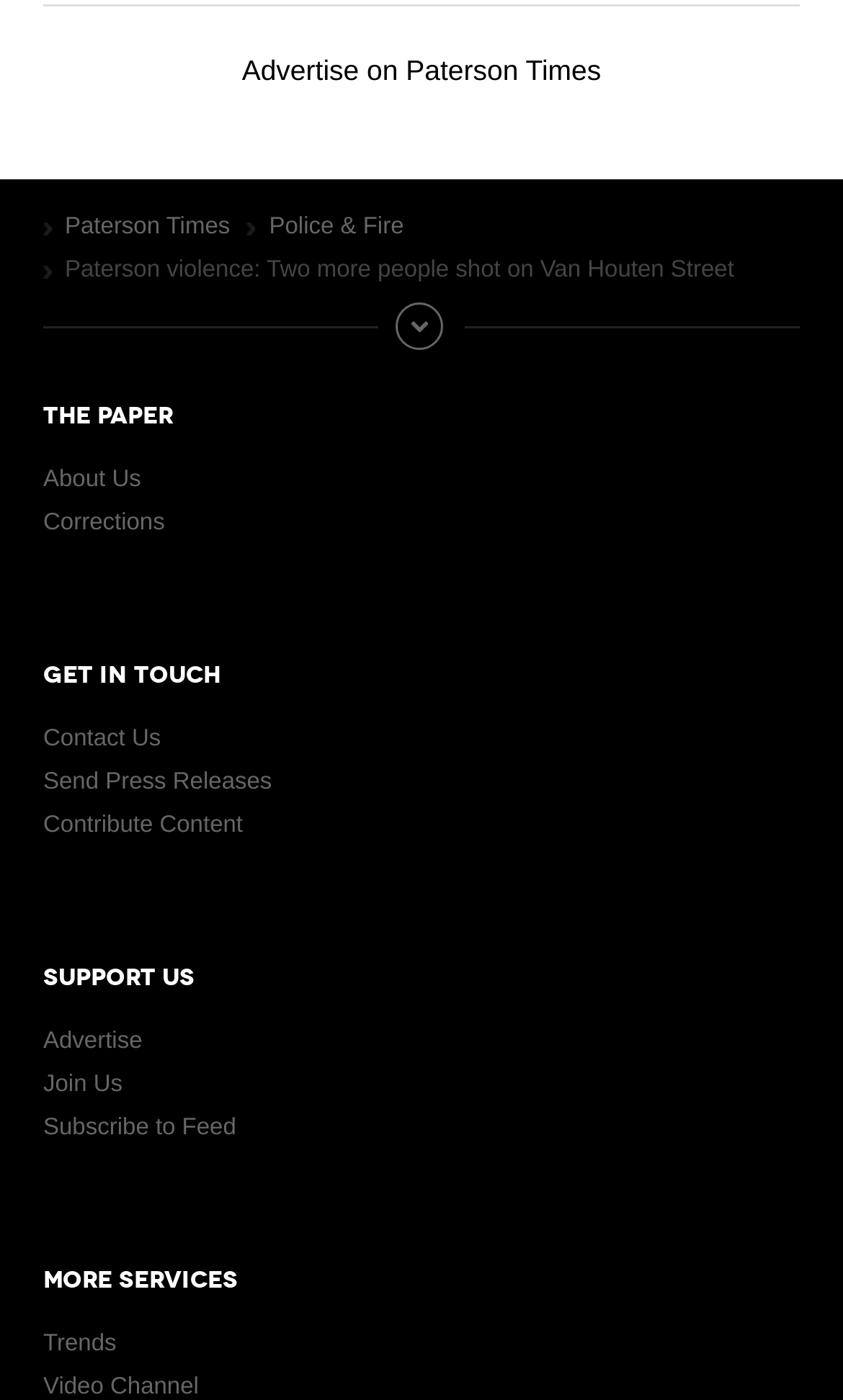Identify the bounding box coordinates of the clickable section necessary to follow the following instruction: "Search using the search box". The coordinates should be presented as four float numbers from 0 to 1, i.e., [left, top, right, bottom].

None